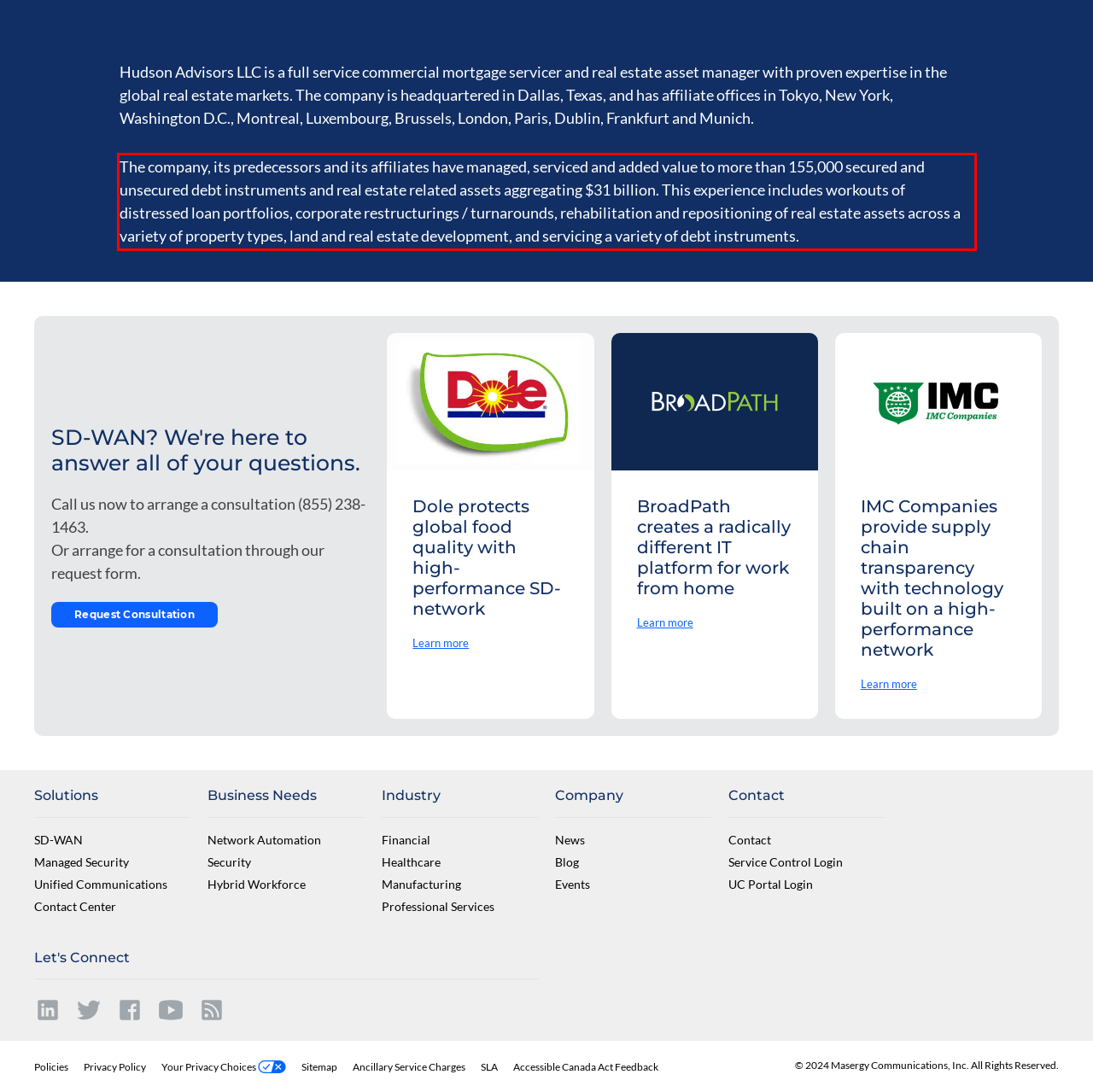Given the screenshot of a webpage, identify the red rectangle bounding box and recognize the text content inside it, generating the extracted text.

The company, its predecessors and its affiliates have managed, serviced and added value to more than 155,000 secured and unsecured debt instruments and real estate related assets aggregating $31 billion. This experience includes workouts of distressed loan portfolios, corporate restructurings / turnarounds, rehabilitation and repositioning of real estate assets across a variety of property types, land and real estate development, and servicing a variety of debt instruments.